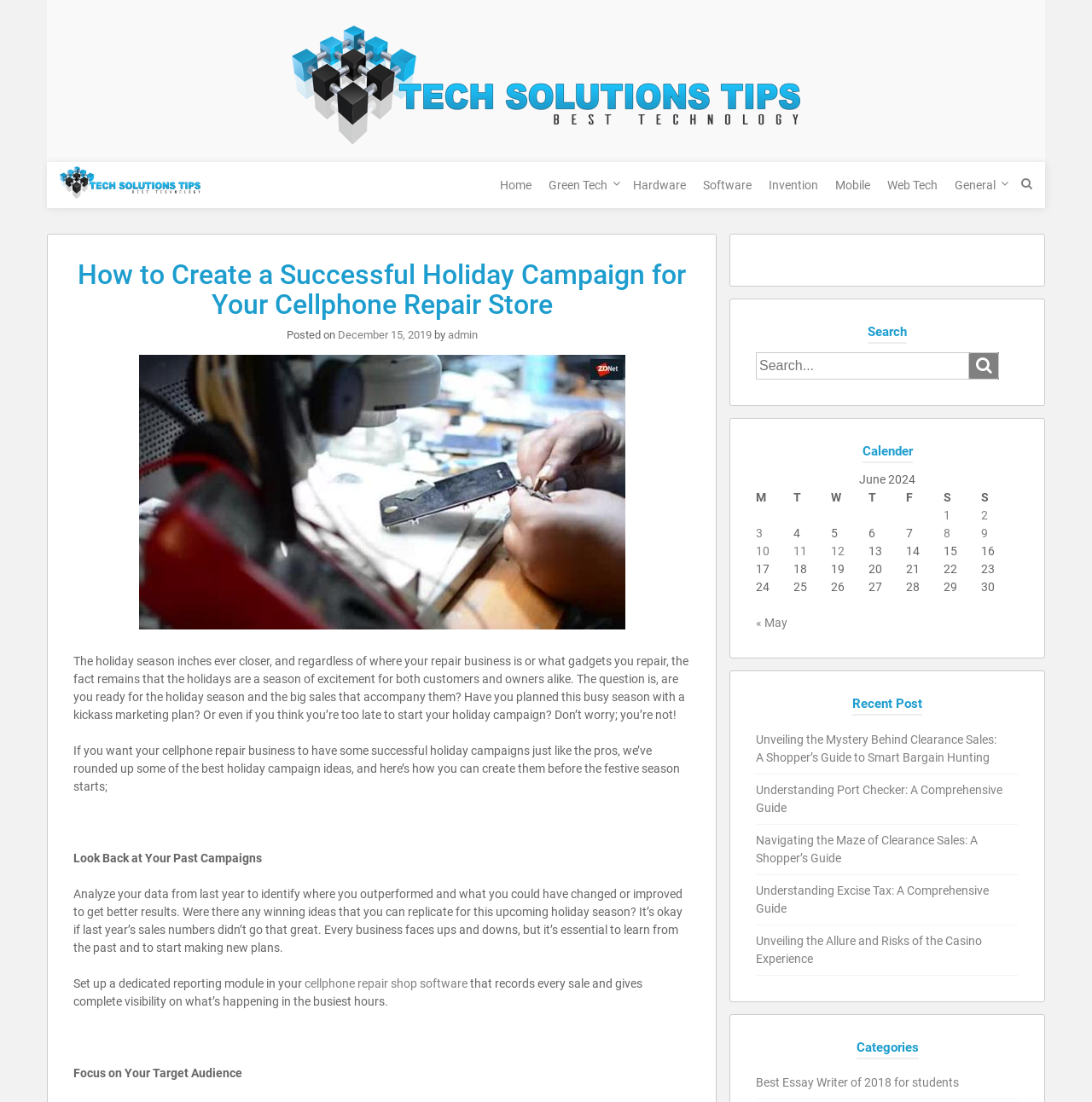What is the function of the search bar?
Please utilize the information in the image to give a detailed response to the question.

The search bar is used to search for specific content on the webpage, allowing users to quickly find relevant information.